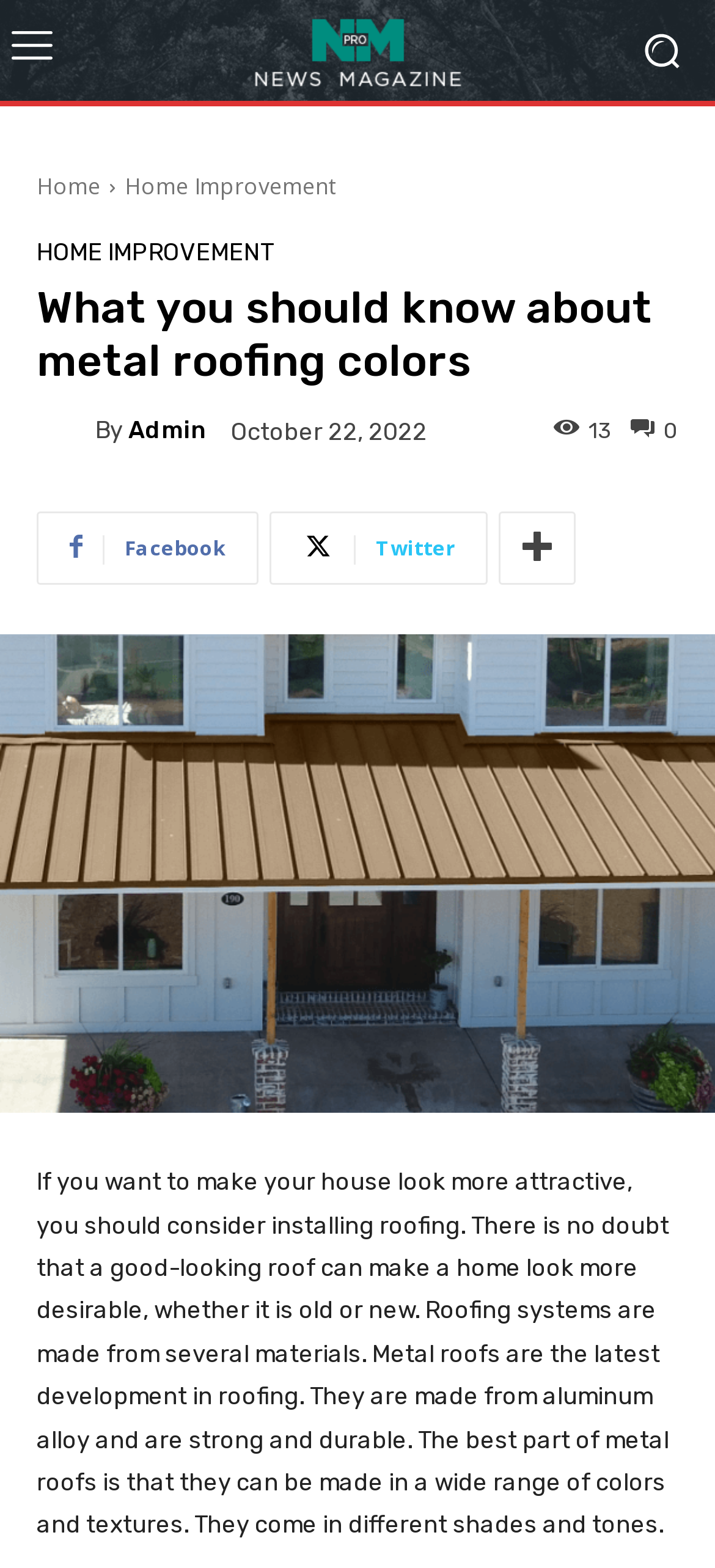What is the purpose of metal roofs?
Refer to the screenshot and deliver a thorough answer to the question presented.

I found this answer by reading the sentence 'There is no doubt that a good-looking roof can make a home look more desirable, whether it is old or new.' in the article, which suggests that metal roofs are used to improve the appearance of a home.